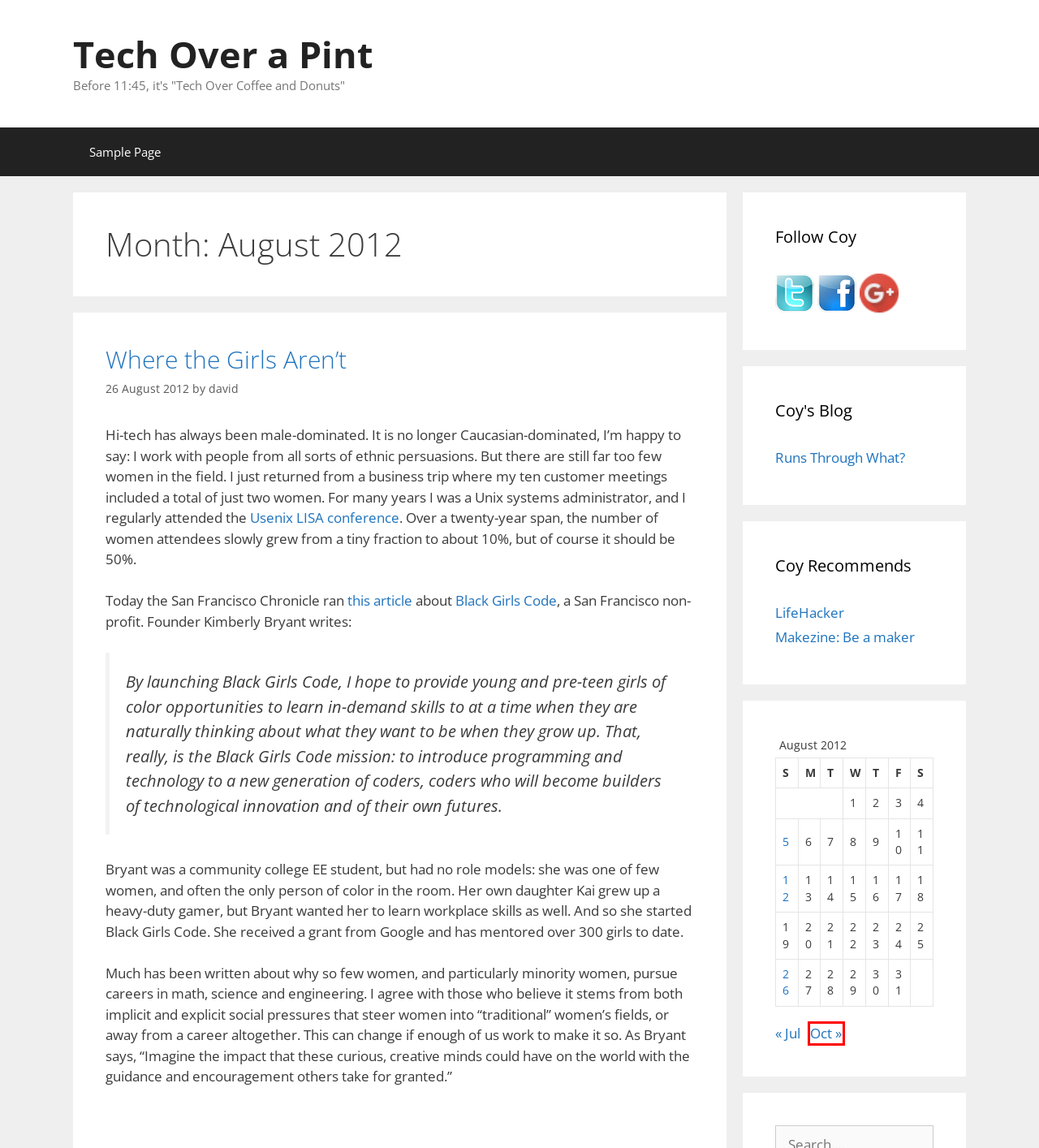You are provided with a screenshot of a webpage containing a red rectangle bounding box. Identify the webpage description that best matches the new webpage after the element in the bounding box is clicked. Here are the potential descriptions:
A. July 2012 – Tech Over a Pint
B. Lifehacker | Do everything better
C. October 2012 – Tech Over a Pint
D. Tech Over a Pint – Before 11:45, it's "Tech Over Coffee and Donuts"
E. Where the Girls Aren’t – Tech Over a Pint
F. Sample Page – Tech Over a Pint
G. david – Tech Over a Pint
H. bill – Tech Over a Pint

C